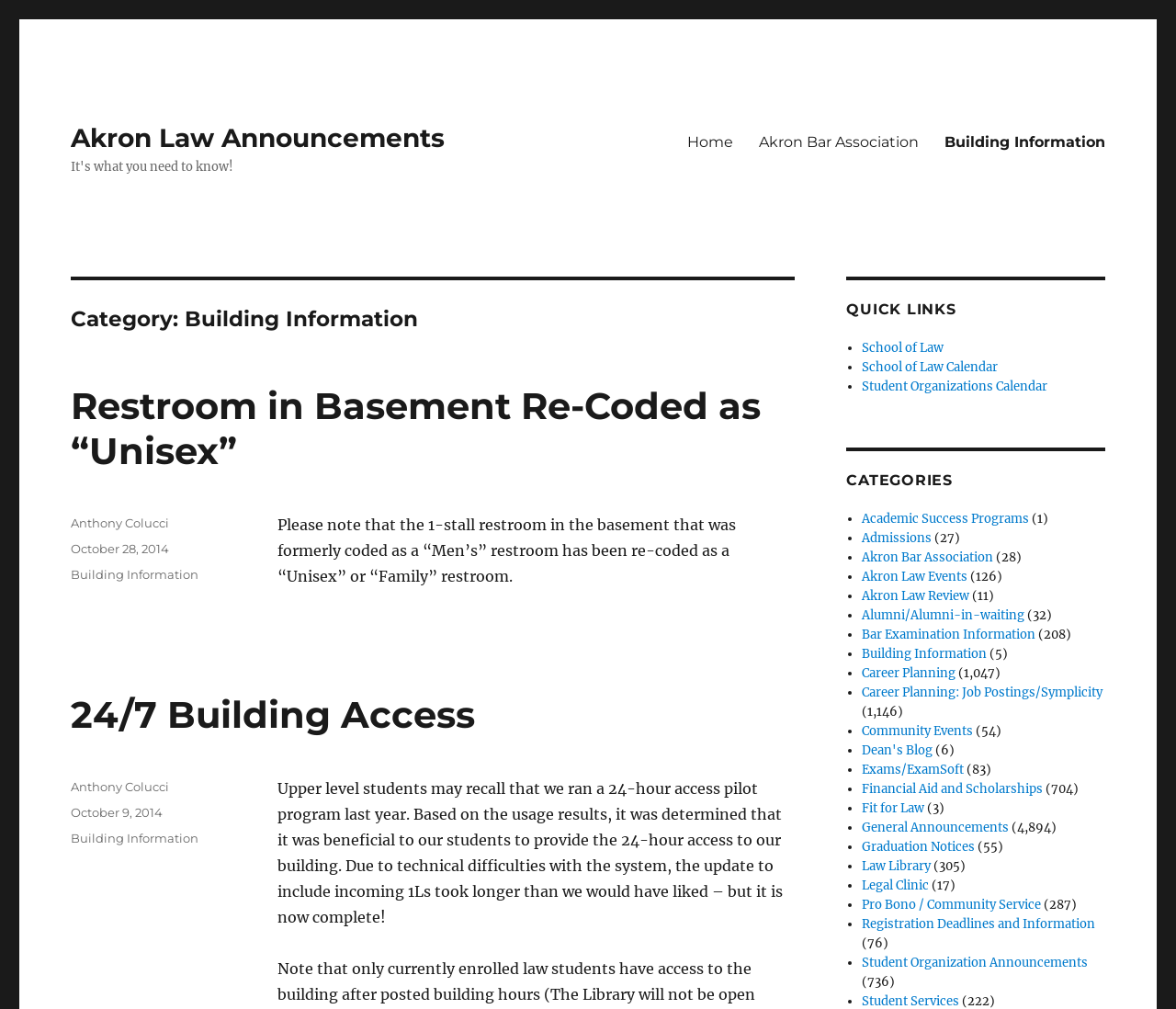Observe the image and answer the following question in detail: How many categories are listed in the QUICK LINKS section?

The QUICK LINKS section has three links: 'School of Law', 'School of Law Calendar', and 'Student Organizations Calendar'.